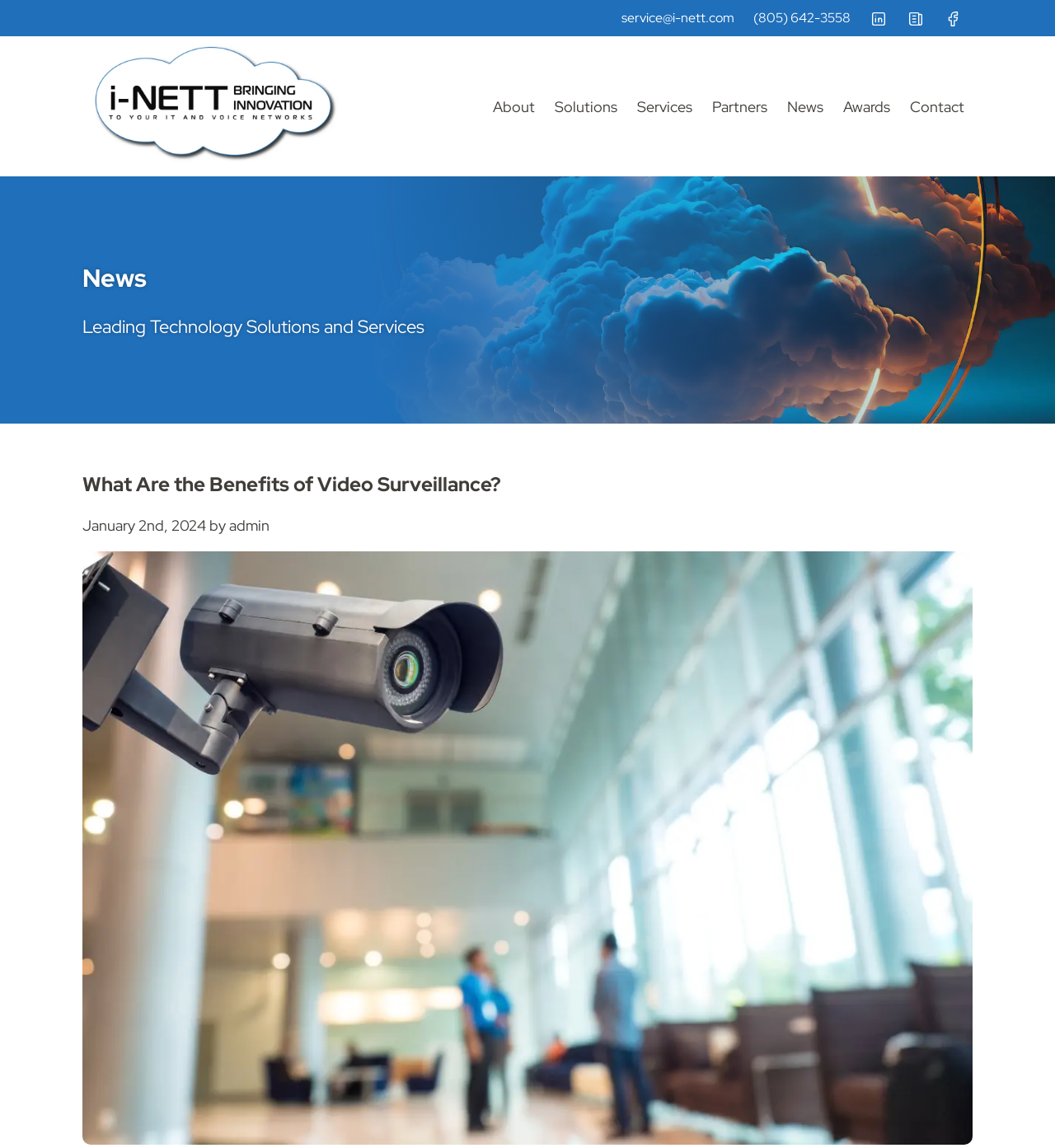Identify the bounding box coordinates for the element that needs to be clicked to fulfill this instruction: "View the company's awards". Provide the coordinates in the format of four float numbers between 0 and 1: [left, top, right, bottom].

[0.791, 0.072, 0.852, 0.113]